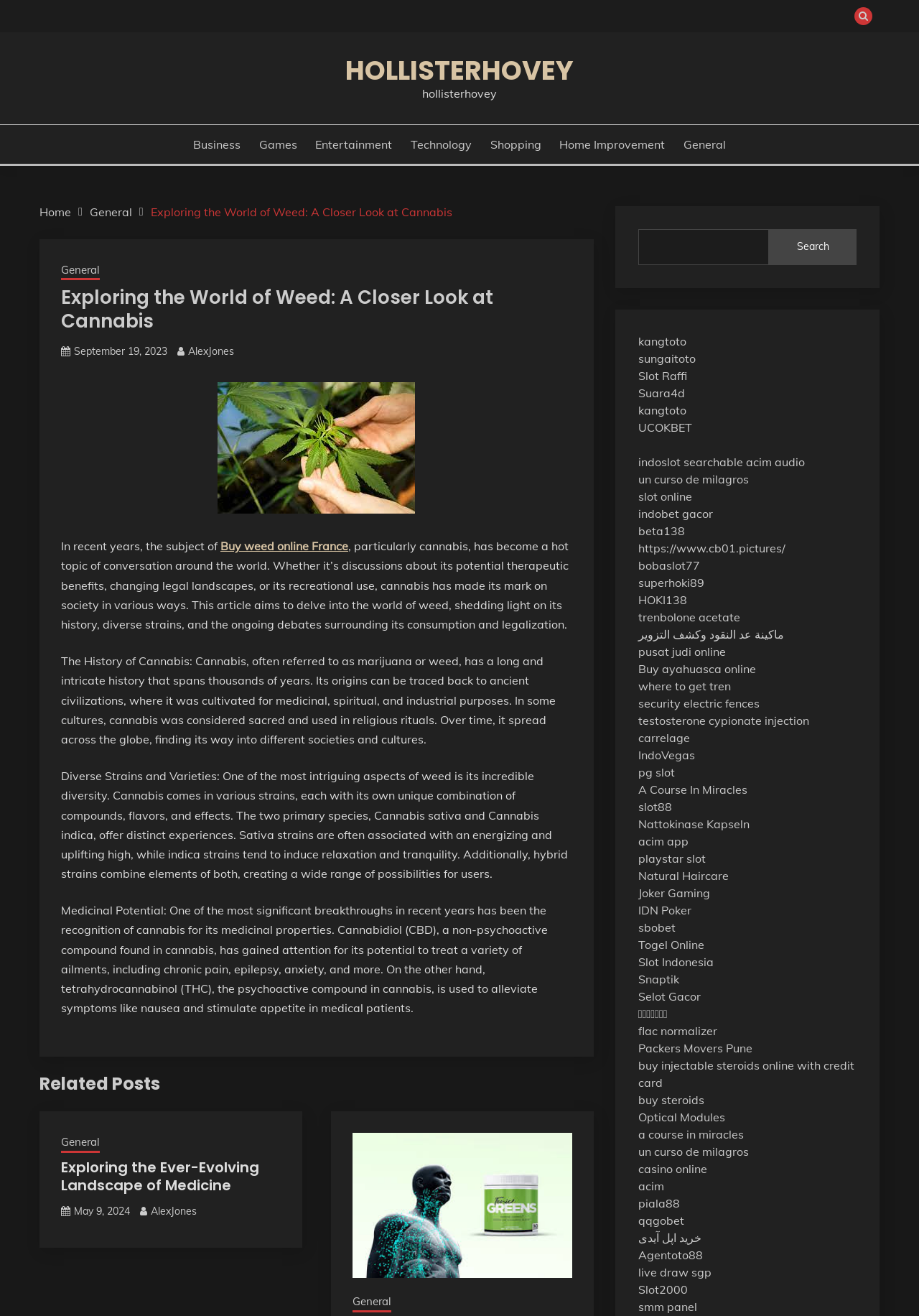Find the headline of the webpage and generate its text content.

Exploring the World of Weed: A Closer Look at Cannabis